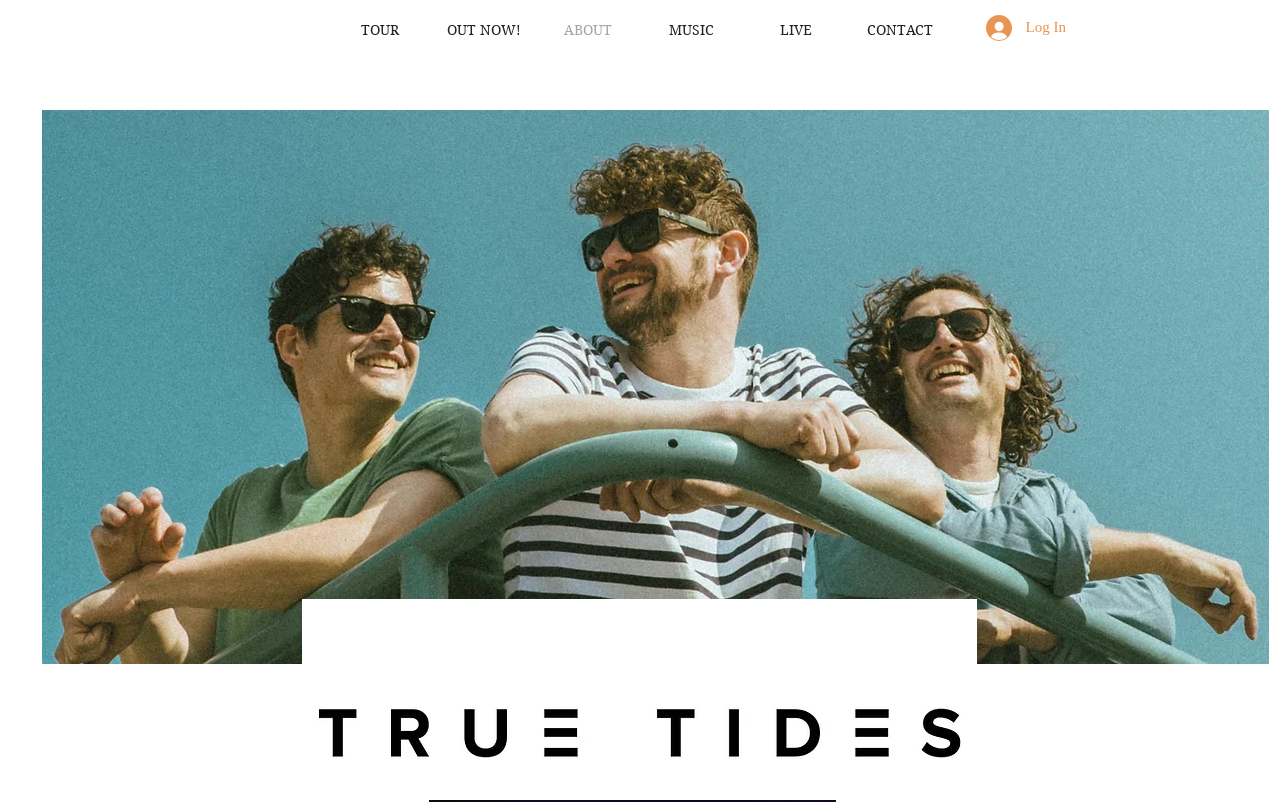Describe all significant elements and features of the webpage.

The webpage is about the True Tides Band, with a navigation menu at the top center of the page, containing six links: TOUR, OUT NOW!, ABOUT, MUSIC, LIVE, and CONTACT. These links are evenly spaced and aligned horizontally. 

To the right of the navigation menu, there is a "Log In" button. Next to the button, there is a small image, likely an icon. 

Below the navigation menu, there is a large image that takes up most of the page, showcasing the True Tides Band members. The image is positioned near the top left corner of the page, leaving some space at the top and more space at the bottom.